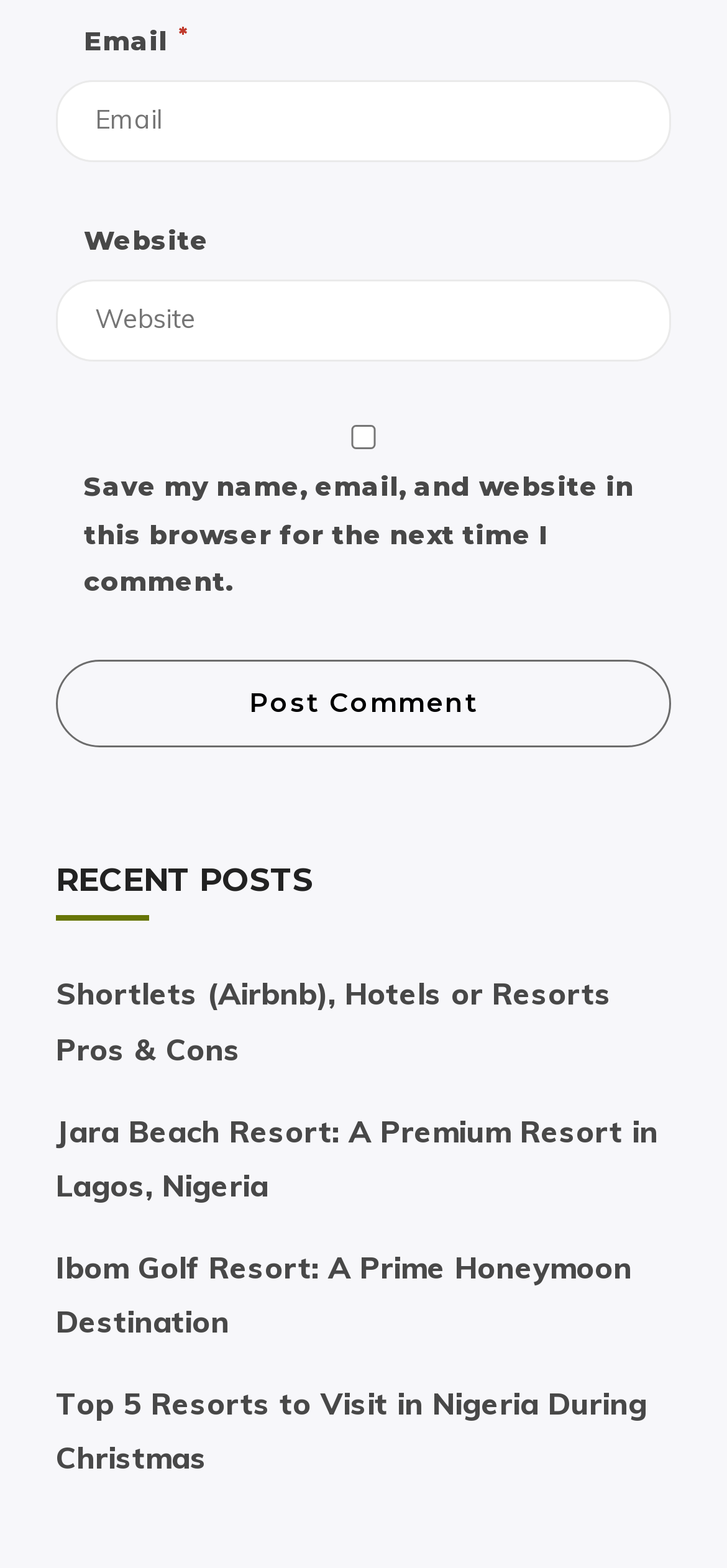How many form fields are there?
Using the image provided, answer with just one word or phrase.

3